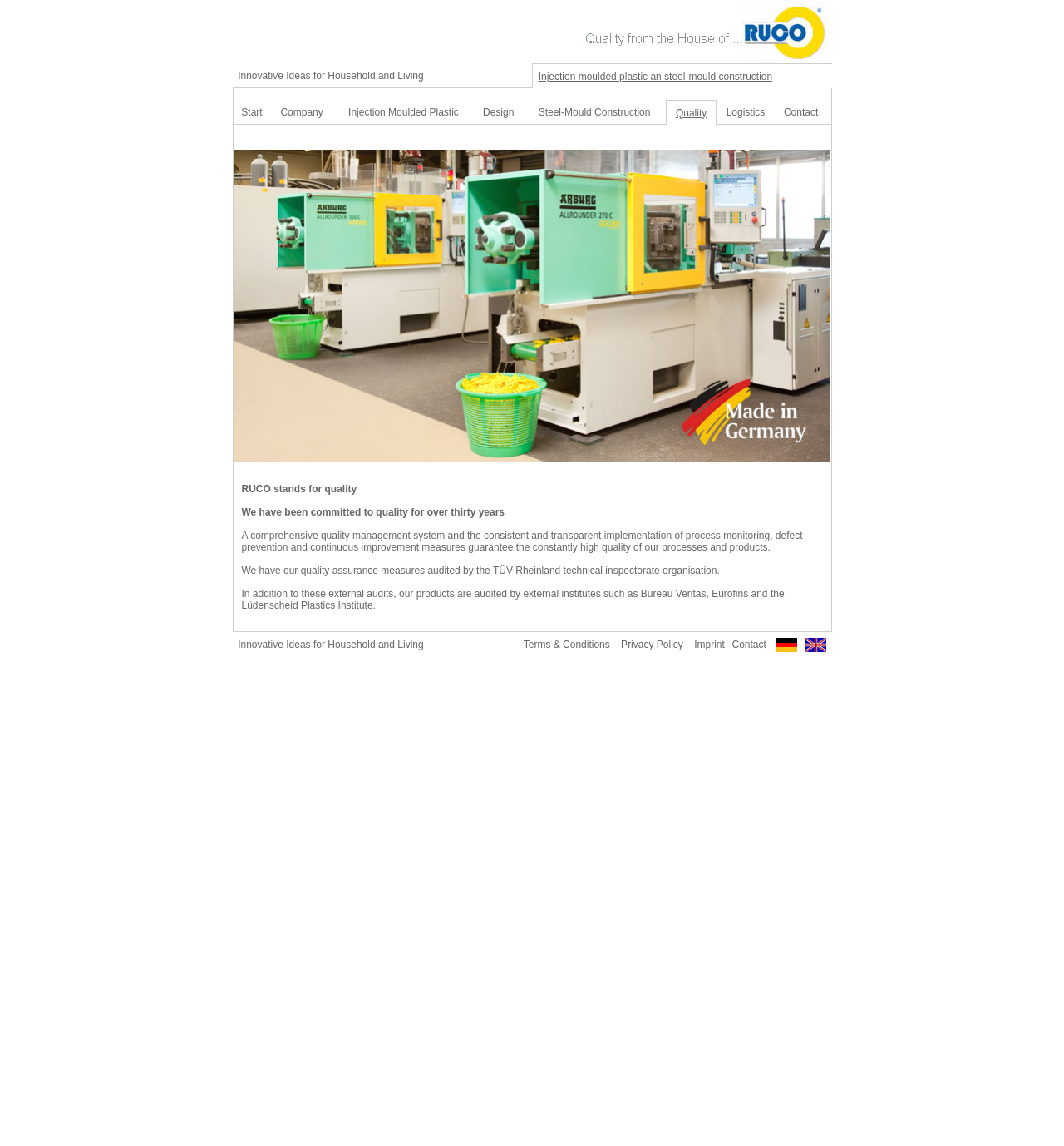Locate the bounding box coordinates of the clickable area to execute the instruction: "Click on Injection moulded plastic an steel-mould construction". Provide the coordinates as four float numbers between 0 and 1, represented as [left, top, right, bottom].

[0.501, 0.061, 0.731, 0.071]